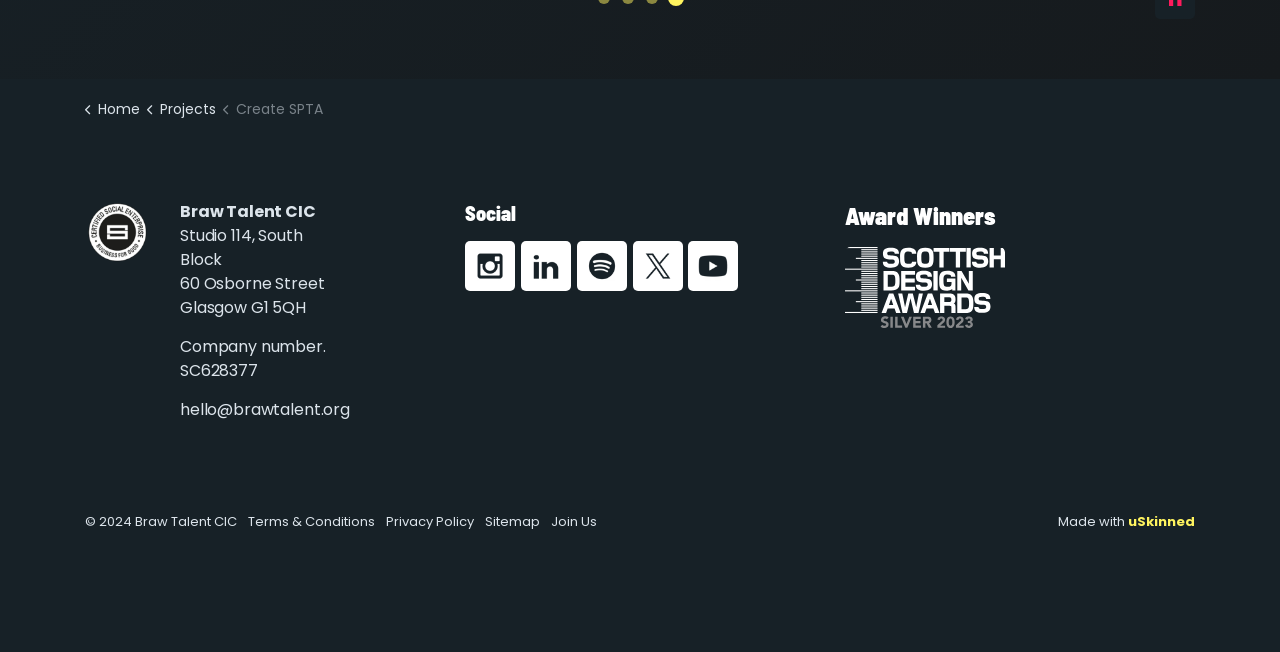Please find the bounding box coordinates of the clickable region needed to complete the following instruction: "Send an email to hello@brawtalent.org". The bounding box coordinates must consist of four float numbers between 0 and 1, i.e., [left, top, right, bottom].

[0.141, 0.611, 0.273, 0.646]